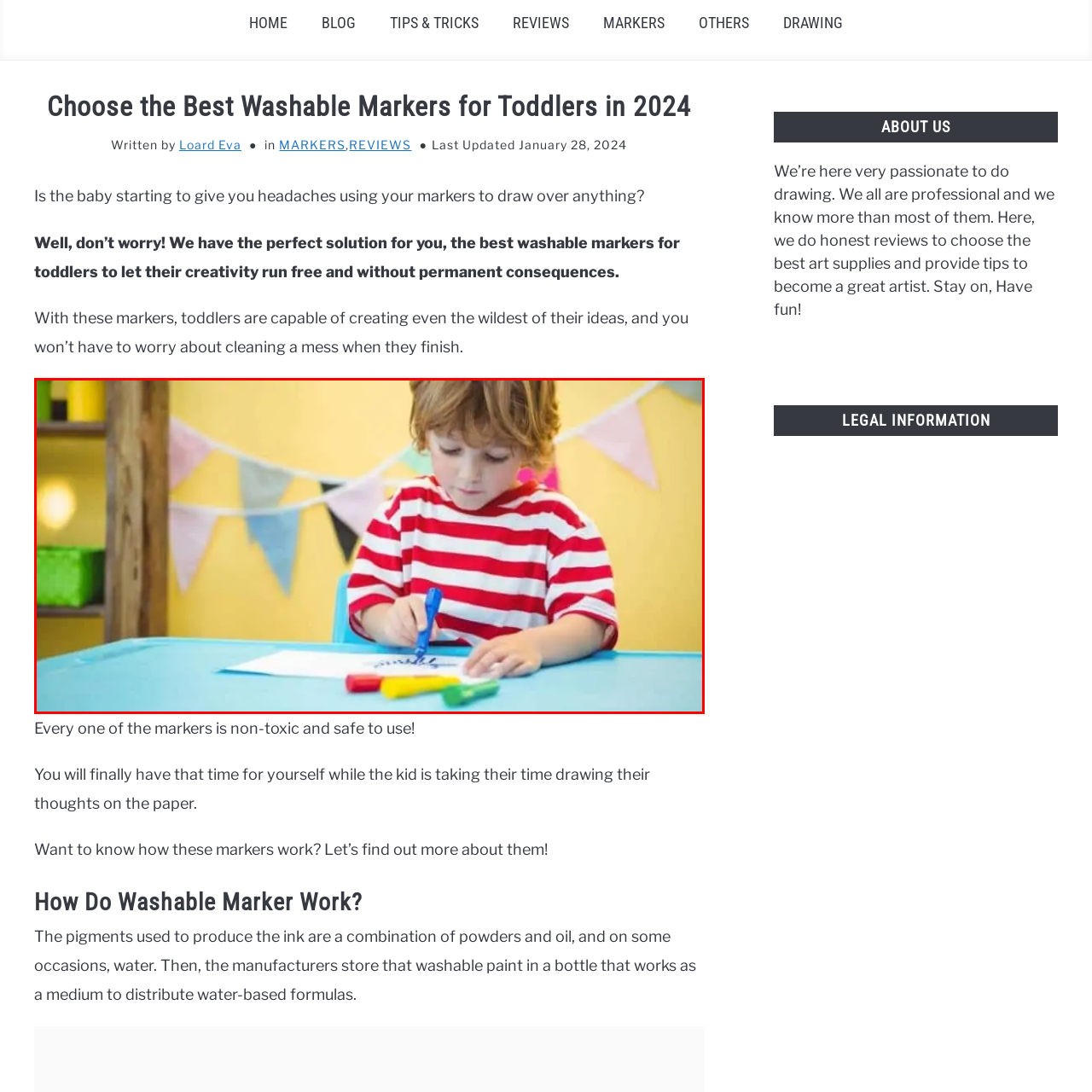What type of markers are scattered on the table?
Focus on the image bounded by the red box and reply with a one-word or phrase answer.

Vibrant colored markers